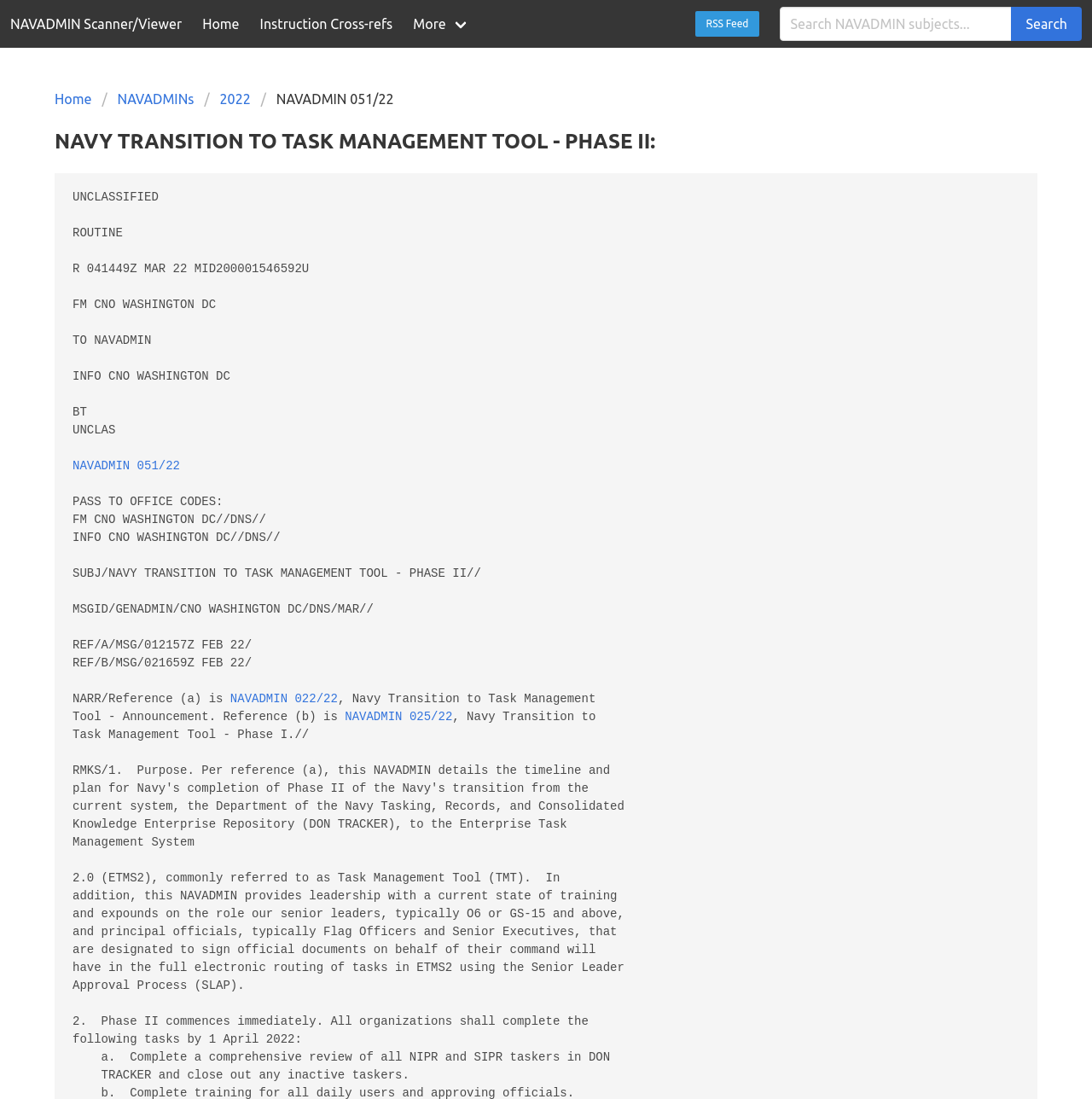Pinpoint the bounding box coordinates of the clickable element to carry out the following instruction: "Subscribe to RSS Feed."

[0.636, 0.01, 0.696, 0.033]